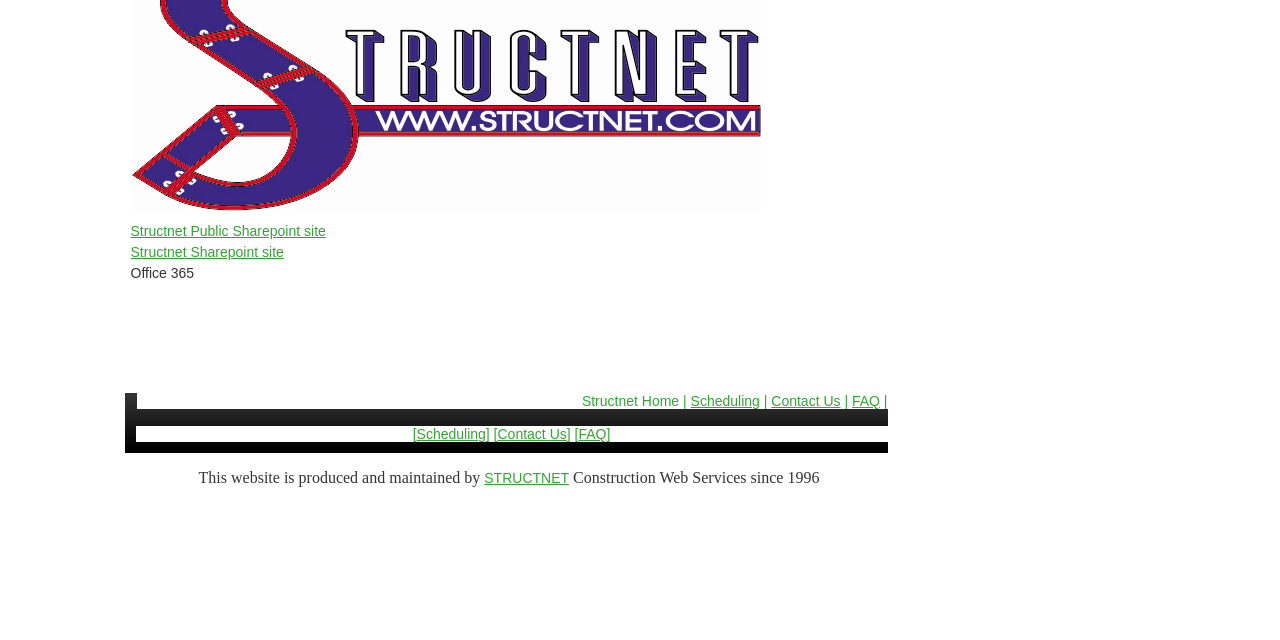Given the element description, predict the bounding box coordinates in the format (top-left x, top-left y, bottom-right x, bottom-right y). Make sure all values are between 0 and 1. Here is the element description: Scheduling

[0.325, 0.665, 0.38, 0.69]